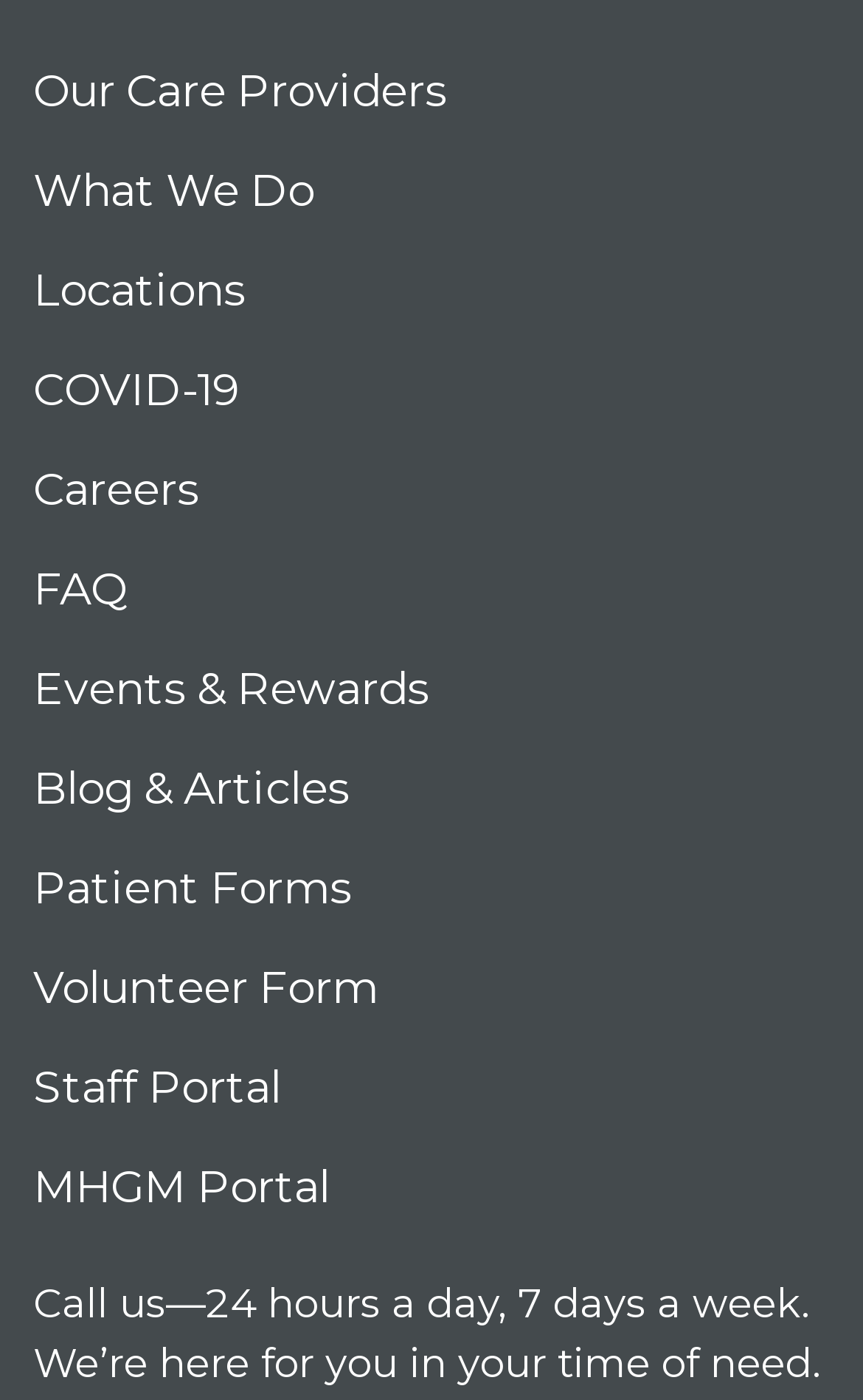Find the bounding box coordinates for the area that should be clicked to accomplish the instruction: "Find a location".

[0.038, 0.159, 0.962, 0.231]